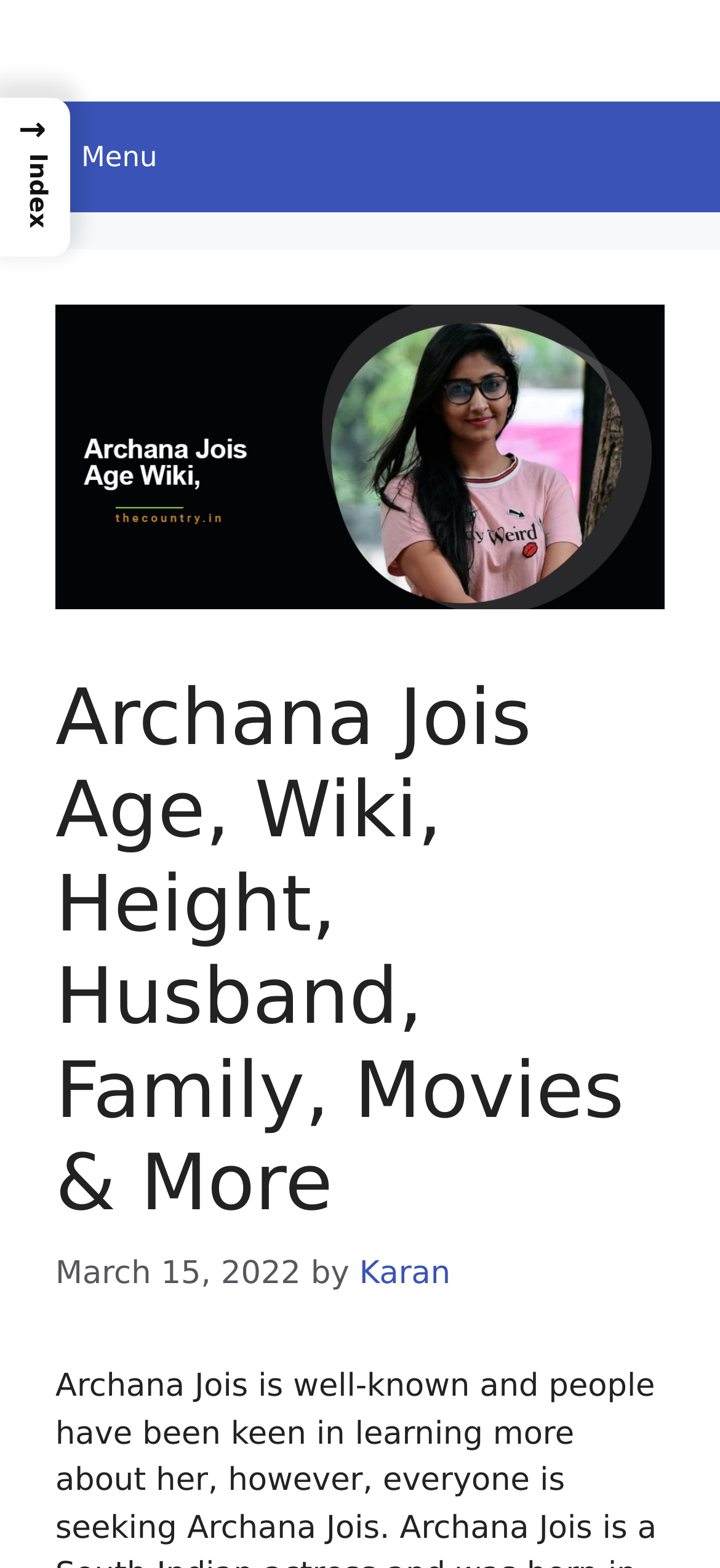Explain in detail what you observe on this webpage.

The webpage is about Archana Jois, a South Indian actress. At the top, there is a banner with the site's name, "The Country", accompanied by an image of the same name. Below the banner, there is a primary navigation menu with a "Menu" button on the left side.

The main content of the webpage is divided into a header section and a body section. The header section has a heading that reads "Archana Jois Age, Wiki, Height, Husband, Family, Movies & More". Below the heading, there is a timestamp indicating that the content was published on March 15, 2022, followed by the author's name, "Karan".

In the body section, there is a paragraph of text that provides a brief introduction to Archana Jois, stating that she is well-known and people are interested in learning more about her. The text is positioned near the top of the page, taking up most of the width.

On the top-left corner of the page, there is a link to the index page, denoted by an arrow symbol "→ Index".